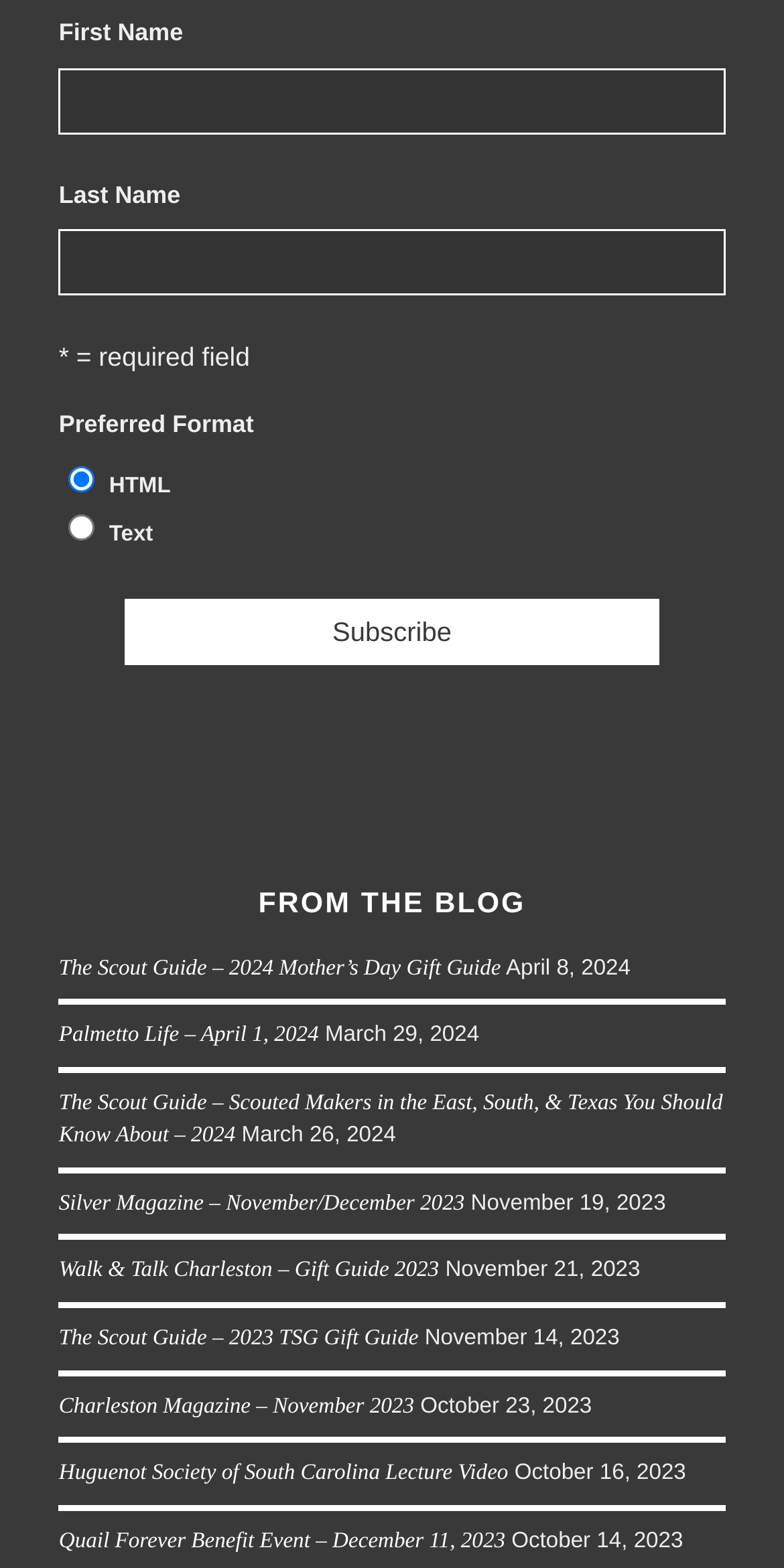Answer the following query with a single word or phrase:
What is the purpose of the button?

Subscribe